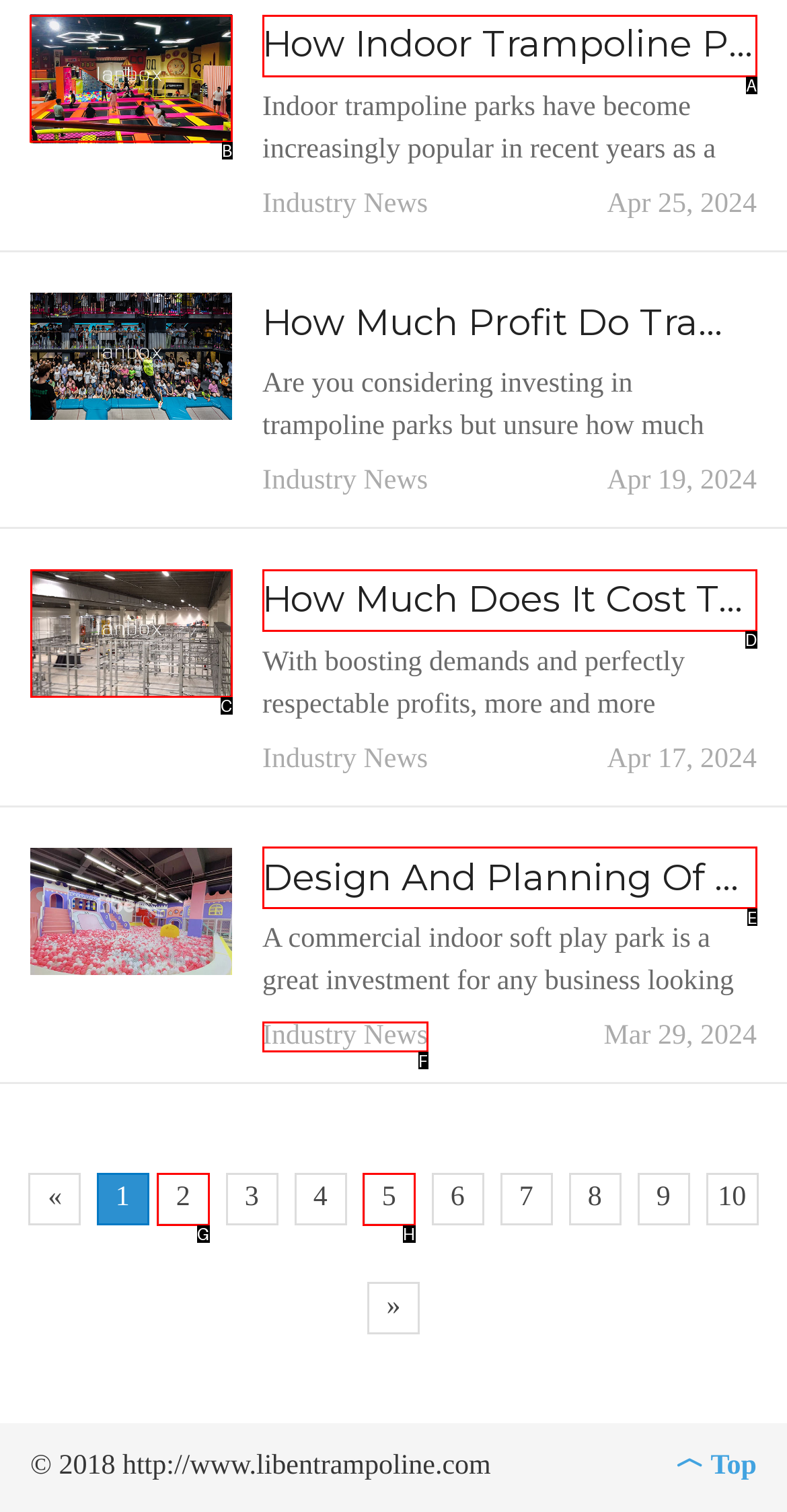Determine which HTML element should be clicked to carry out the following task: Click on 'How Indoor Trampoline Parks Help People De-Stress?' Respond with the letter of the appropriate option.

B